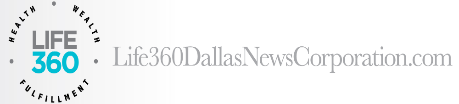What is the web address of the website?
Please utilize the information in the image to give a detailed response to the question.

The web address is presented in a refined, lighter gray font below the main title, ensuring clarity and accessibility, which is 'Life360DallasNewsCorporation.com'.